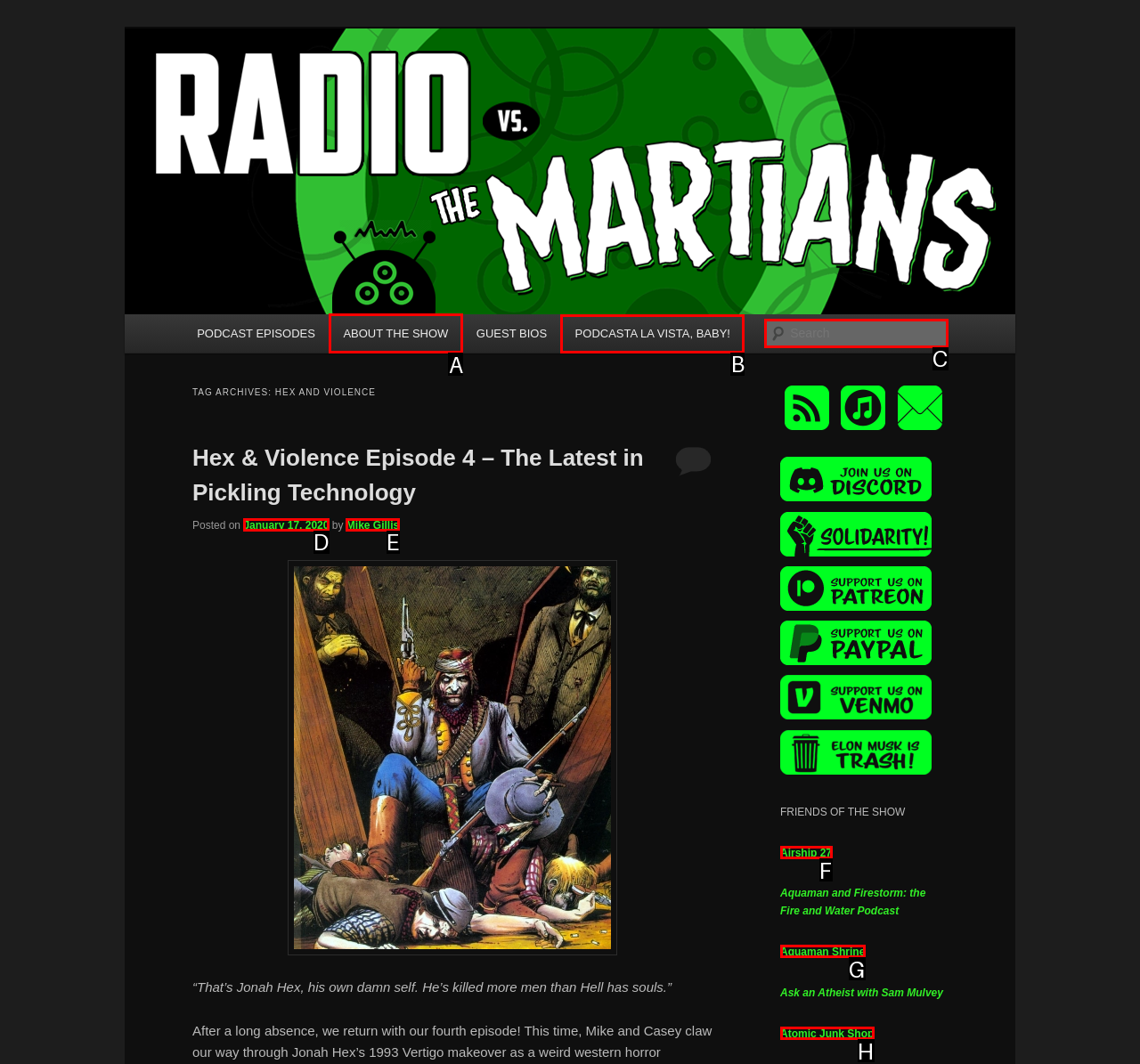Find the option you need to click to complete the following instruction: Read about the show
Answer with the corresponding letter from the choices given directly.

A